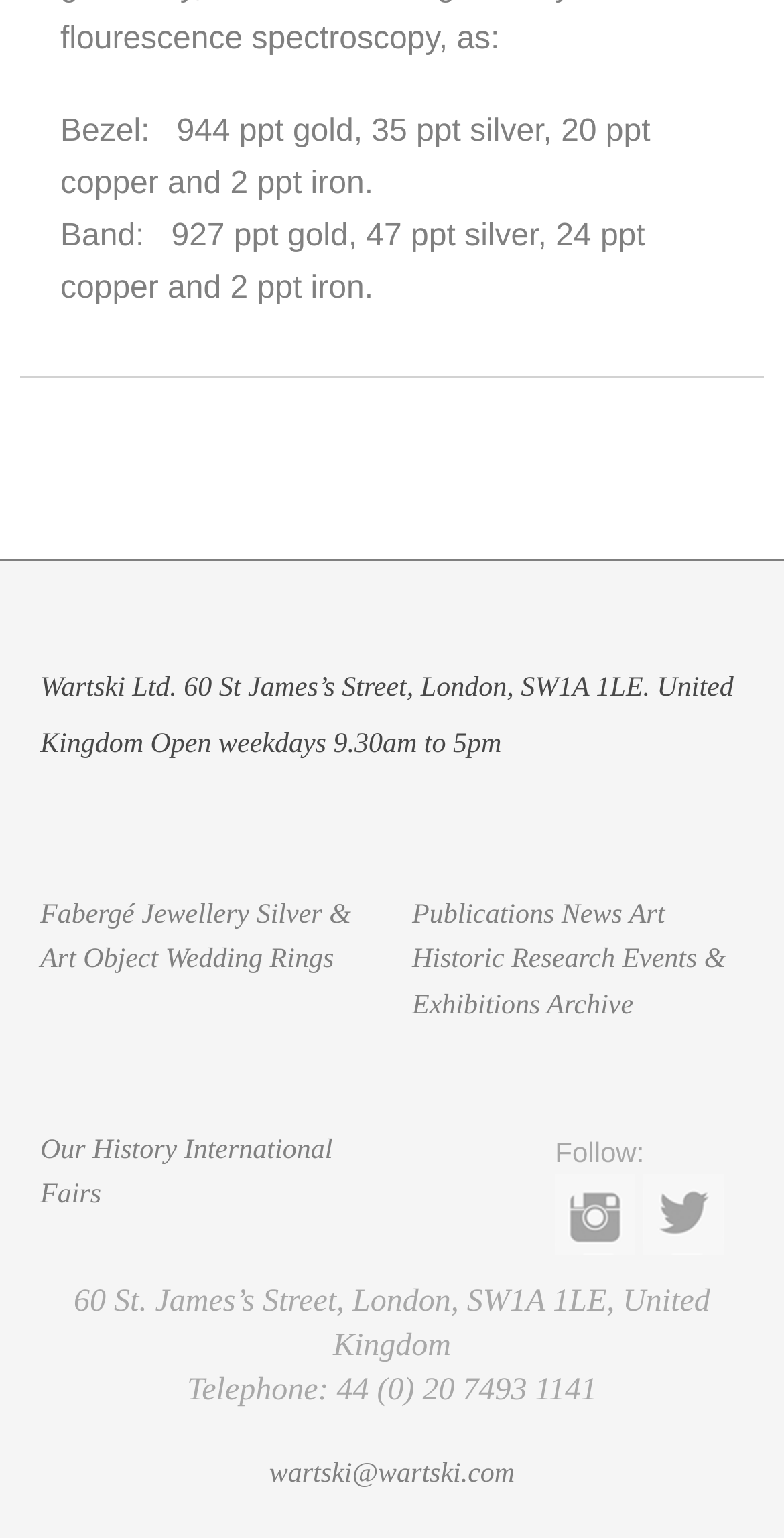Find the bounding box coordinates for the area you need to click to carry out the instruction: "Click on Fabergé". The coordinates should be four float numbers between 0 and 1, indicated as [left, top, right, bottom].

[0.051, 0.585, 0.172, 0.605]